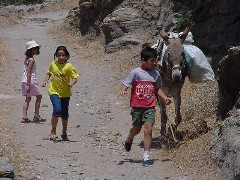What is the color of the girl's shirt in the front?
Please answer the question with as much detail as possible using the screenshot.

I looked at the image and saw that the girl in the front is wearing a bright yellow shirt, which is a prominent feature of her outfit.